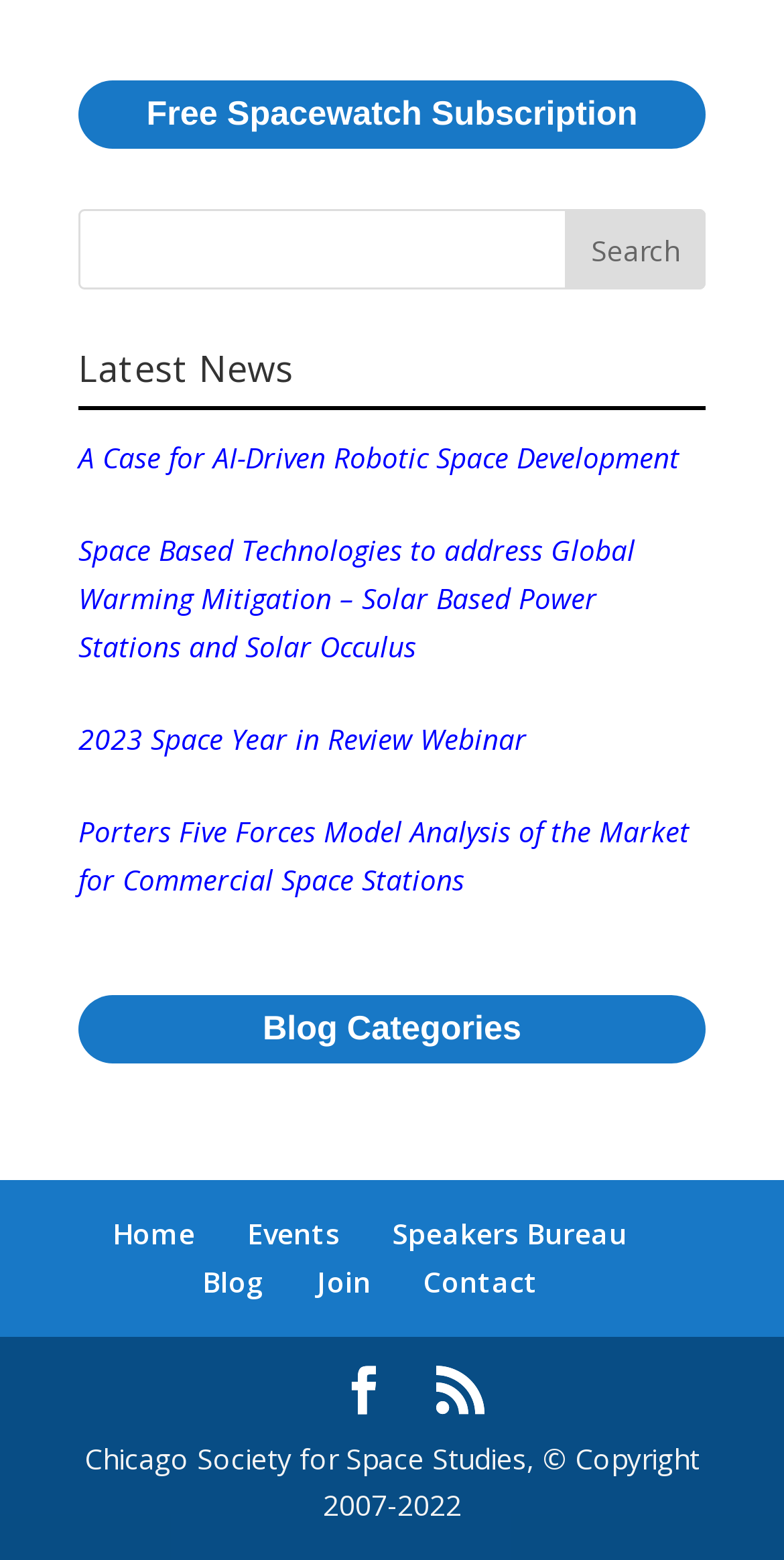What is the copyright year range?
Please answer the question as detailed as possible.

The copyright year range is mentioned at the bottom of the page as 'Chicago Society for Space Studies, © Copyright 2007-2022' with a bounding box coordinate of [0.108, 0.922, 0.892, 0.977].